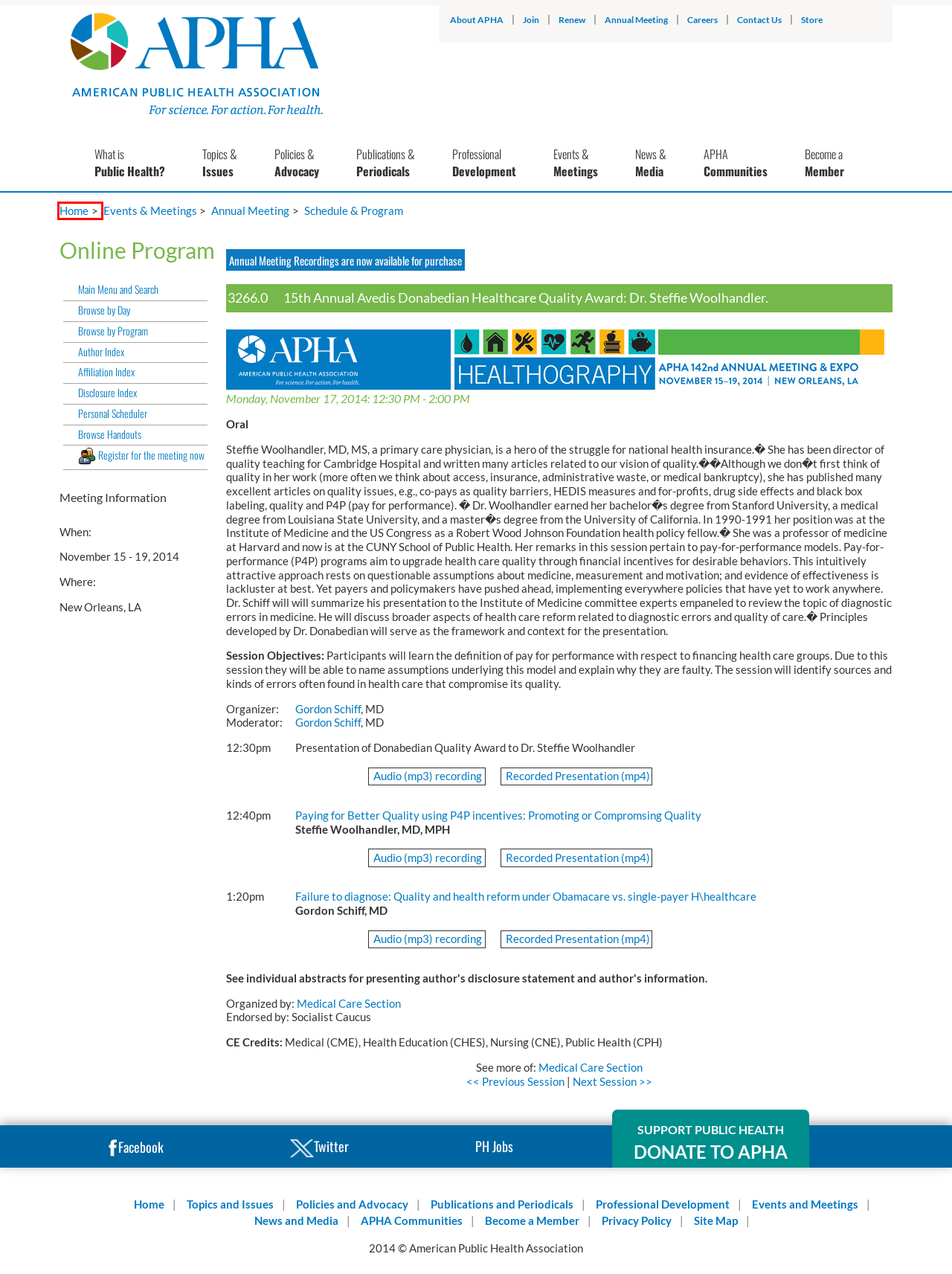Given a screenshot of a webpage with a red bounding box highlighting a UI element, determine which webpage description best matches the new webpage that appears after clicking the highlighted element. Here are the candidates:
A. Video Gateway
B. Annual
C. Professional Development
D. APHA Annual Meeting and Expo Registration
E. News & Media
F. Events & Meetings
G. Site Map
H. American Public Health Association — For science. For action. For health.

H